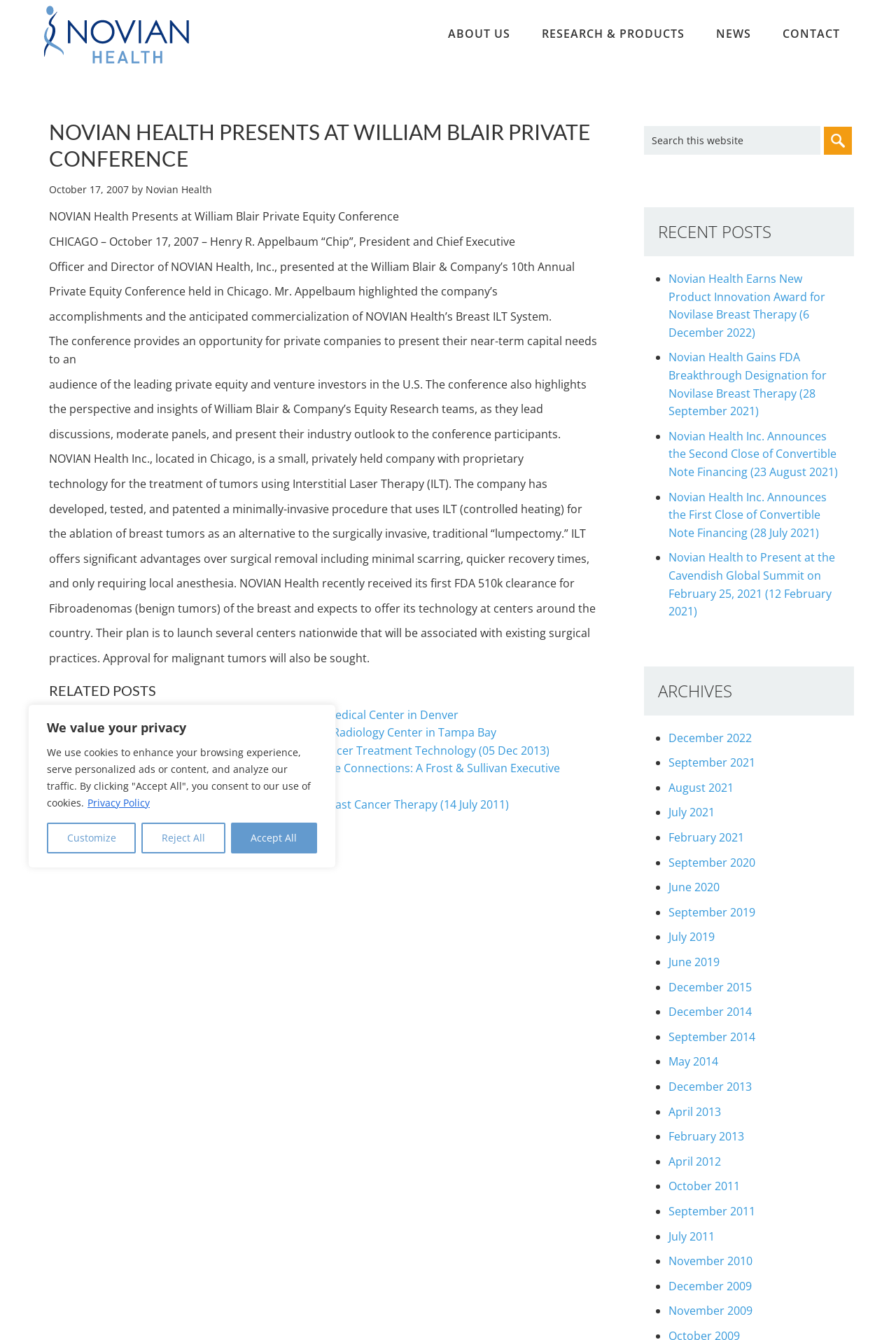Please determine the bounding box coordinates for the element that should be clicked to follow these instructions: "view ABOUT US".

[0.484, 0.01, 0.585, 0.04]